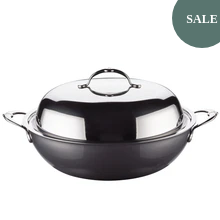Create an extensive and detailed description of the image.

The image features a sleek Hestan Nanobond Covered Wok, a high-quality cookware item that combines modern design with functional versatility. The wok is designed with a shiny stainless steel lid that complements its dark, non-stick body, making it ideal for a variety of cooking methods, from stir-frying to steaming. A prominent "SALE" tag in the top right corner indicates that this item is currently being offered at a discounted price. The regular price is $569.99, while the sale price is reduced to $399.99, emphasizing a great opportunity for culinary enthusiasts looking to elevate their cooking experience with premium cookware.